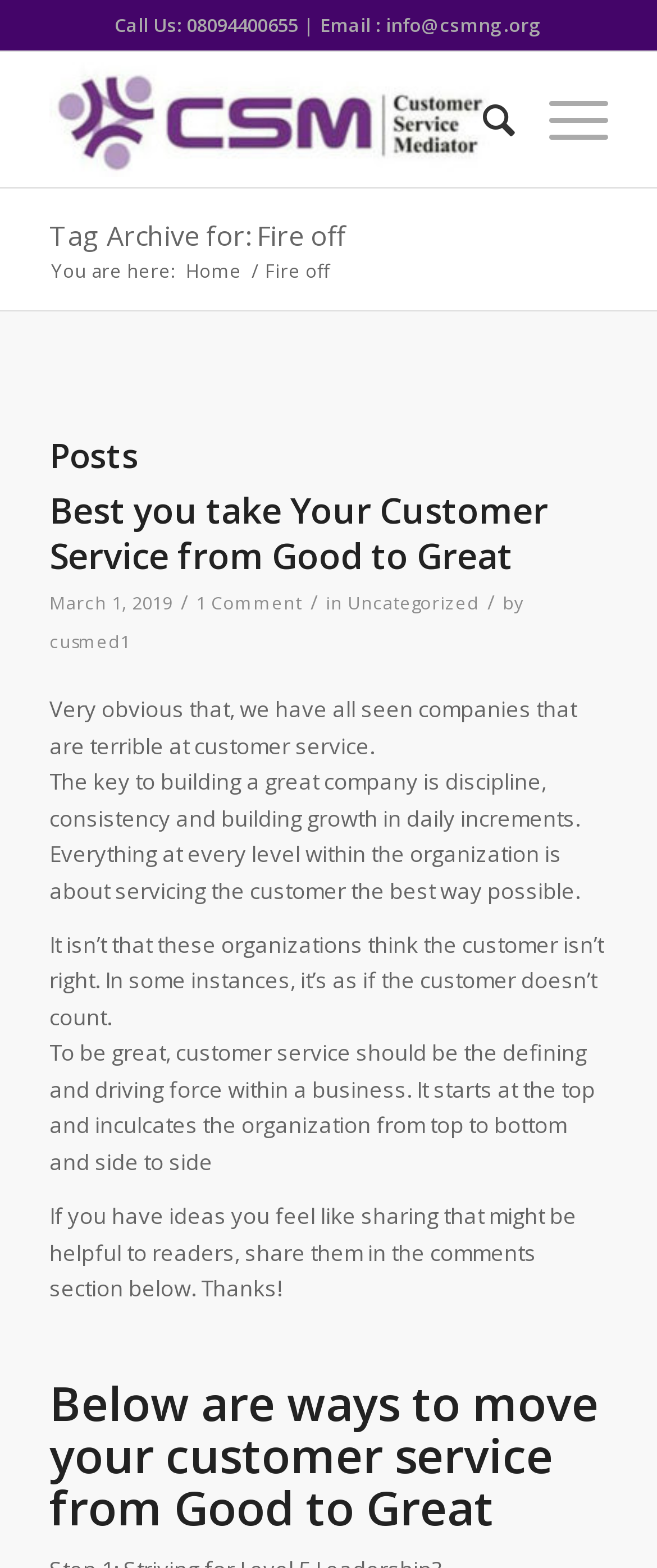Please specify the bounding box coordinates for the clickable region that will help you carry out the instruction: "View the menu".

[0.784, 0.033, 0.925, 0.119]